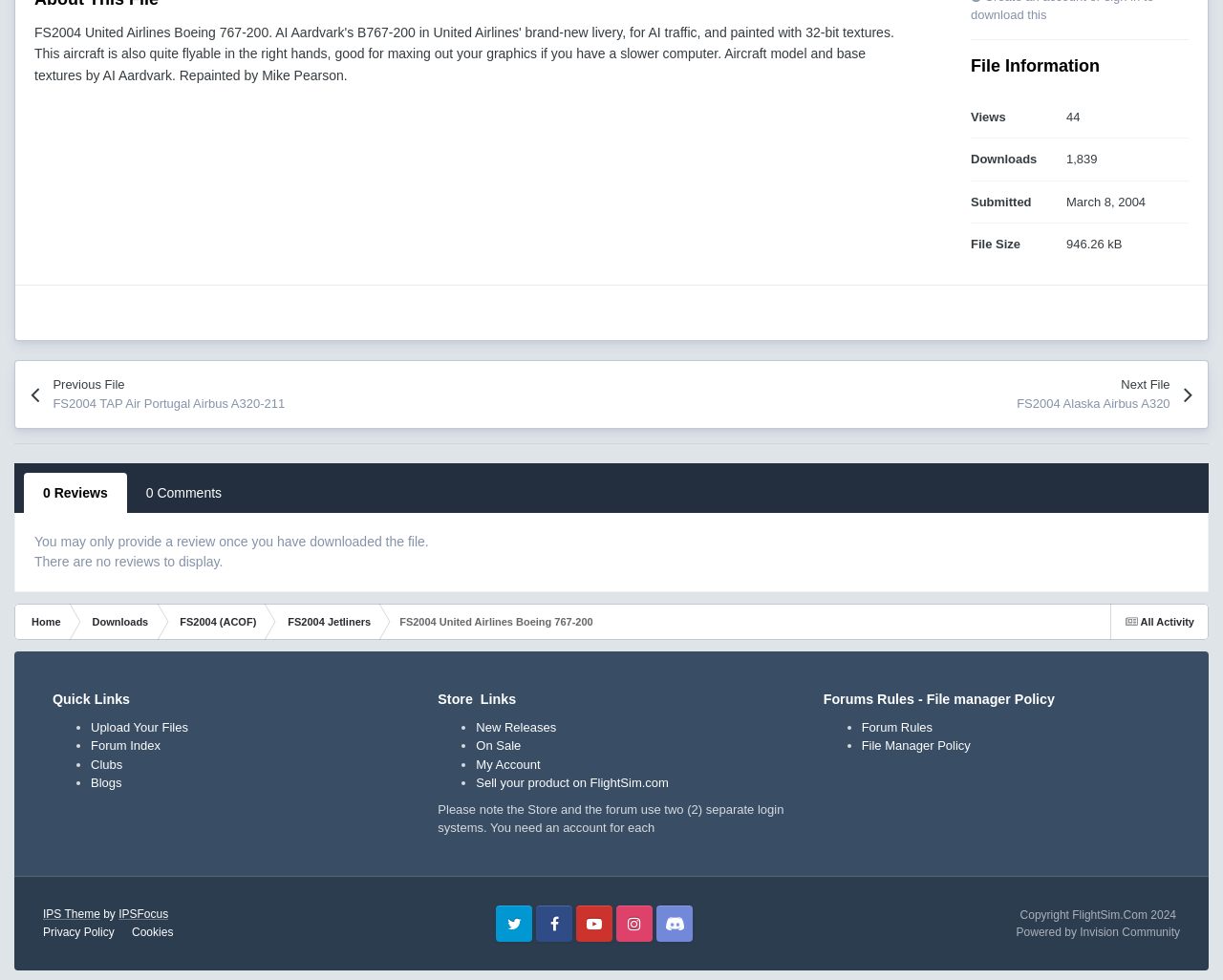Identify the bounding box for the element characterized by the following description: "Privacy Policy".

[0.035, 0.944, 0.094, 0.958]